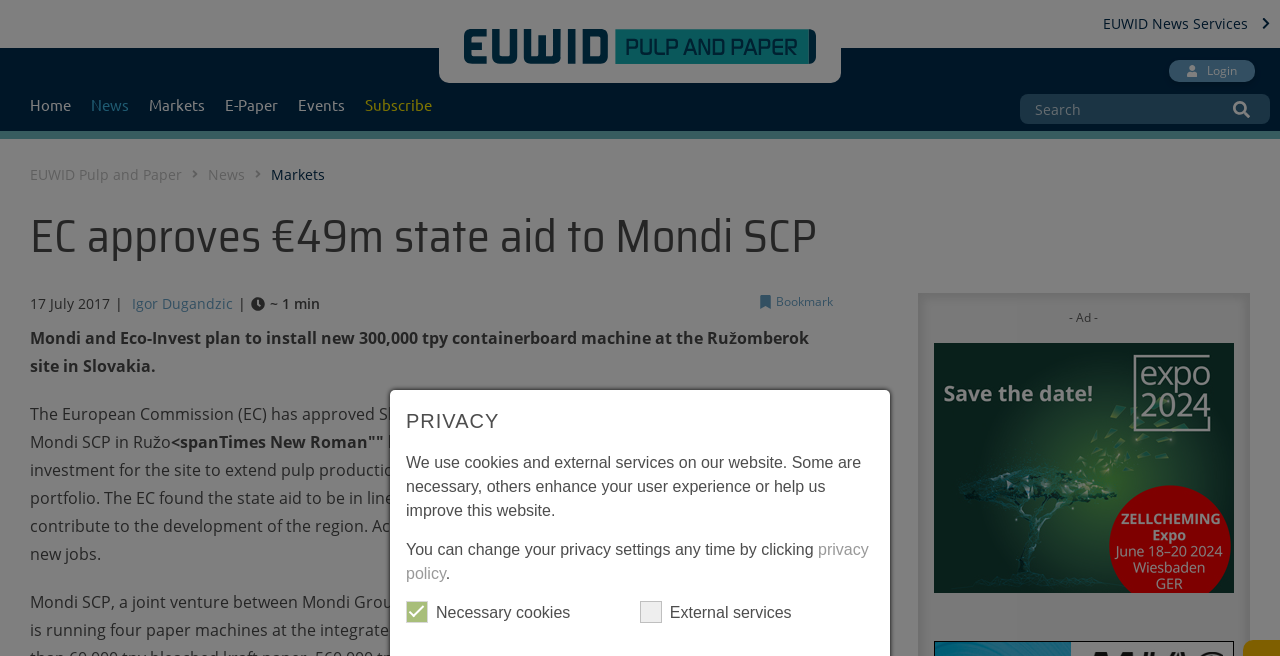Provide your answer in one word or a succinct phrase for the question: 
What is the date of the news article?

17 July 2017